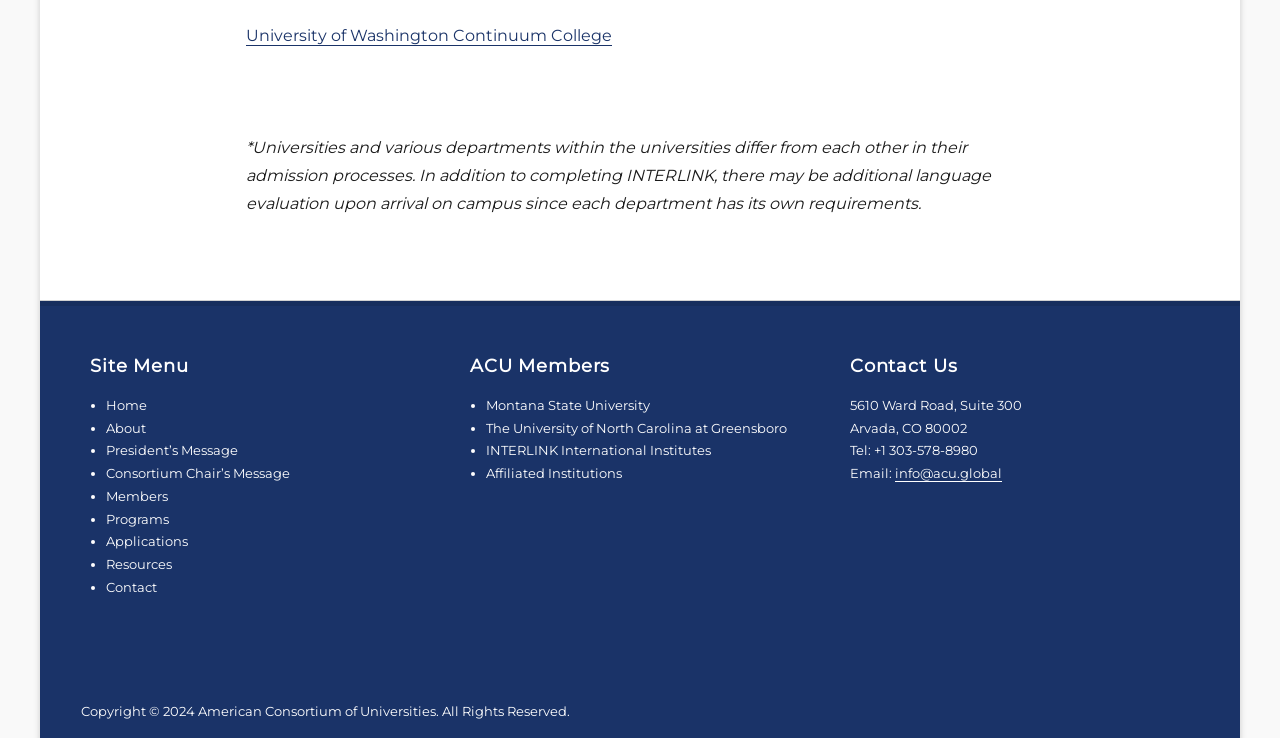Determine the bounding box coordinates of the element that should be clicked to execute the following command: "View President’s Message".

[0.083, 0.6, 0.186, 0.621]